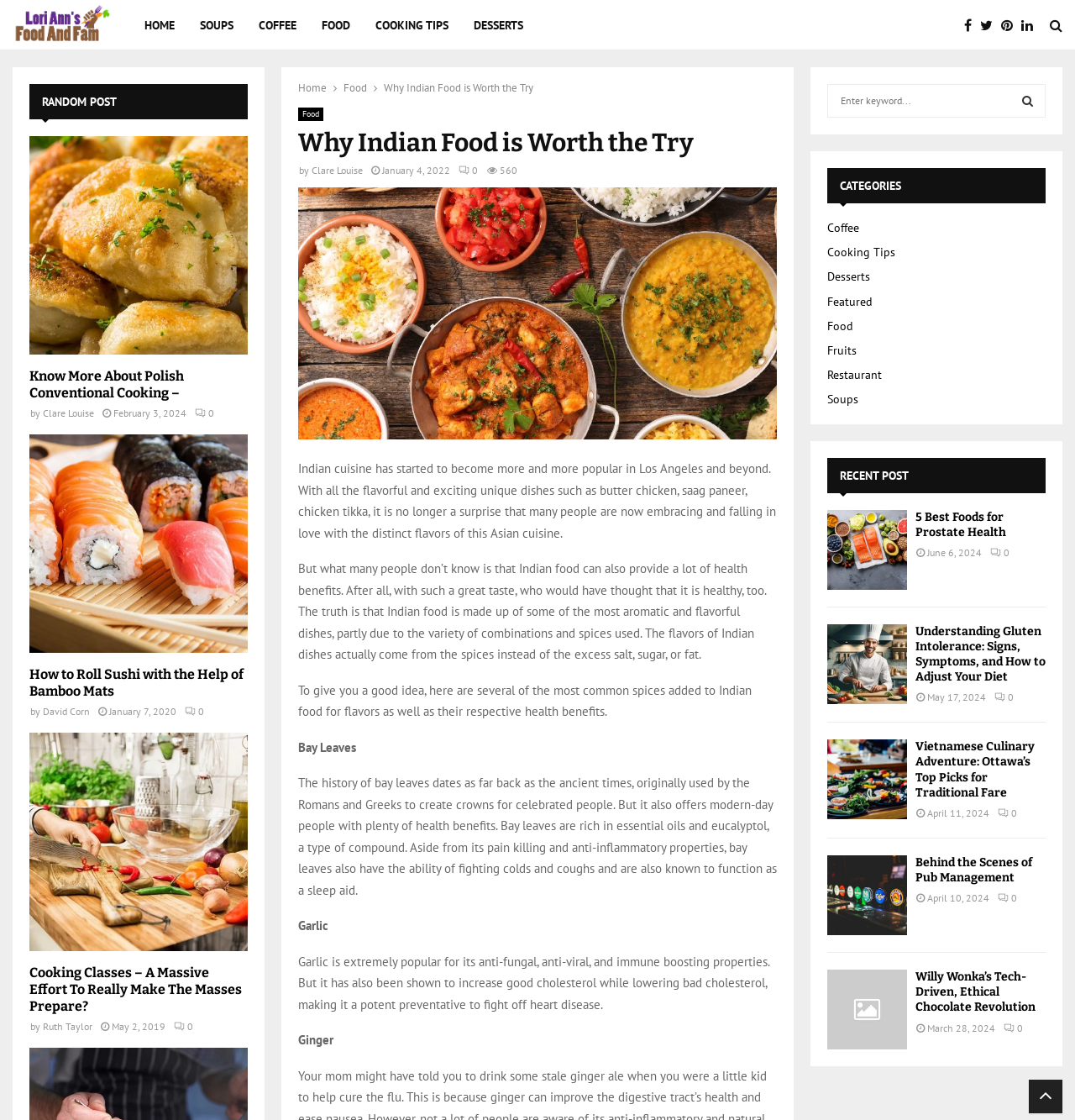Please identify the bounding box coordinates of the element I need to click to follow this instruction: "Click on the 'HOME' link".

[0.135, 0.0, 0.163, 0.045]